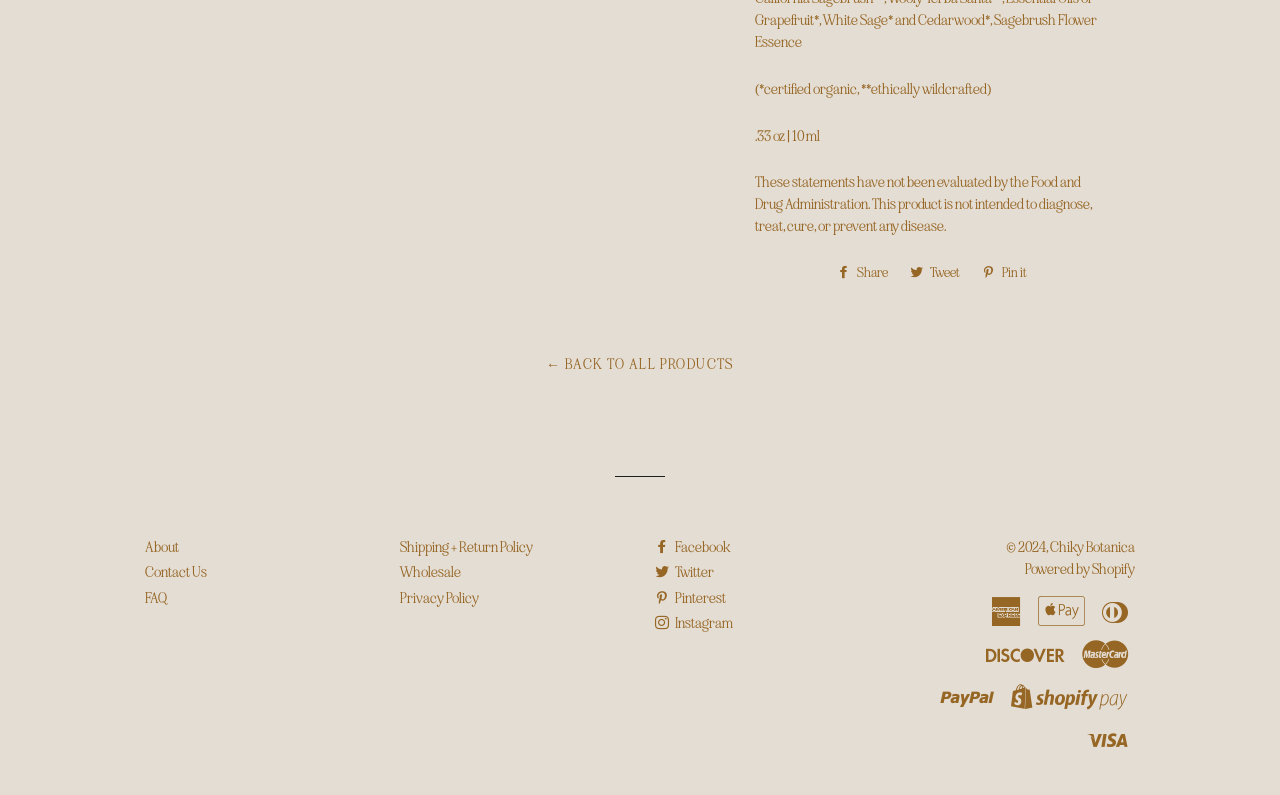Determine the bounding box coordinates for the area that needs to be clicked to fulfill this task: "Share on Facebook". The coordinates must be given as four float numbers between 0 and 1, i.e., [left, top, right, bottom].

[0.646, 0.325, 0.702, 0.362]